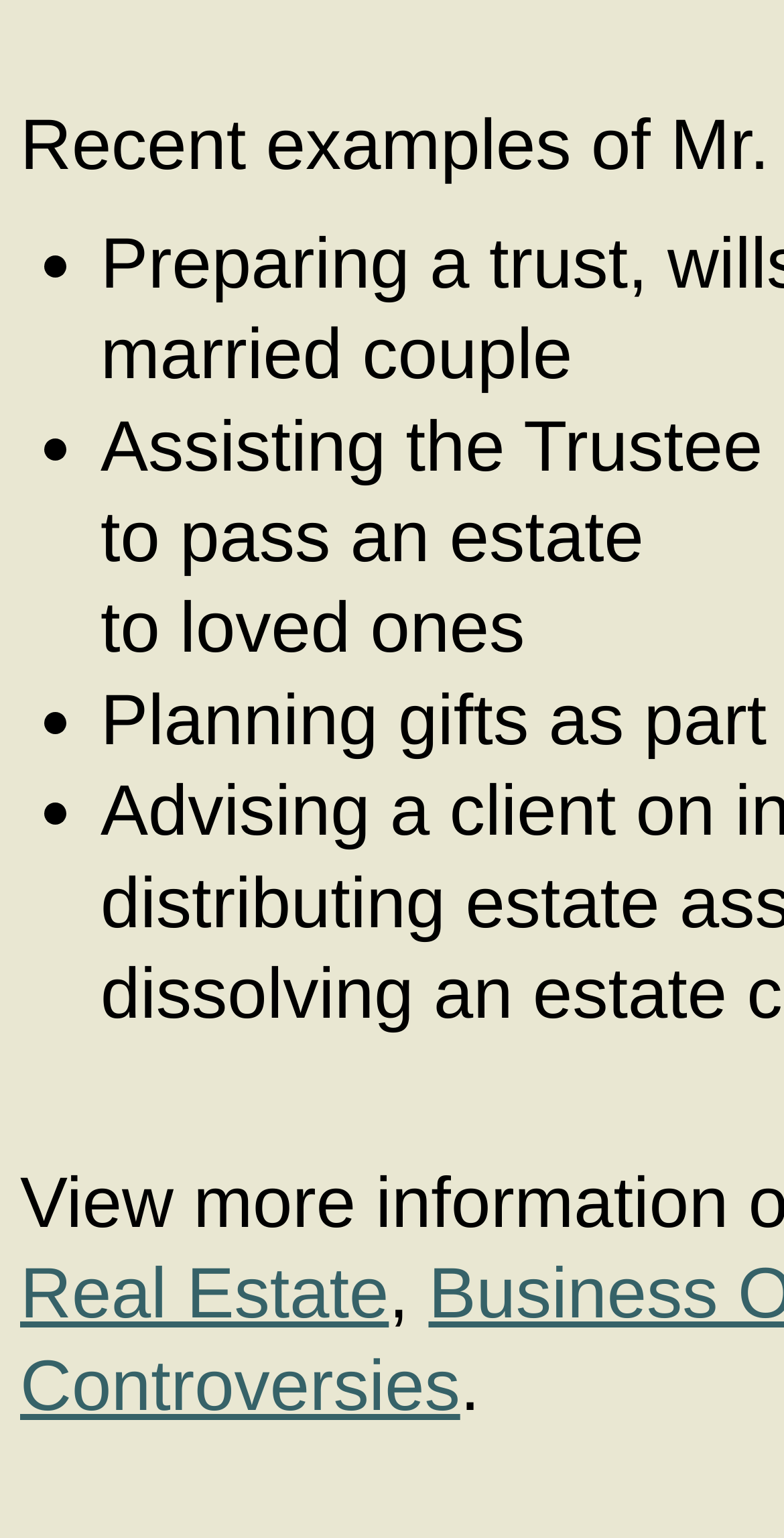Give a one-word or phrase response to the following question: How many list markers are there?

4